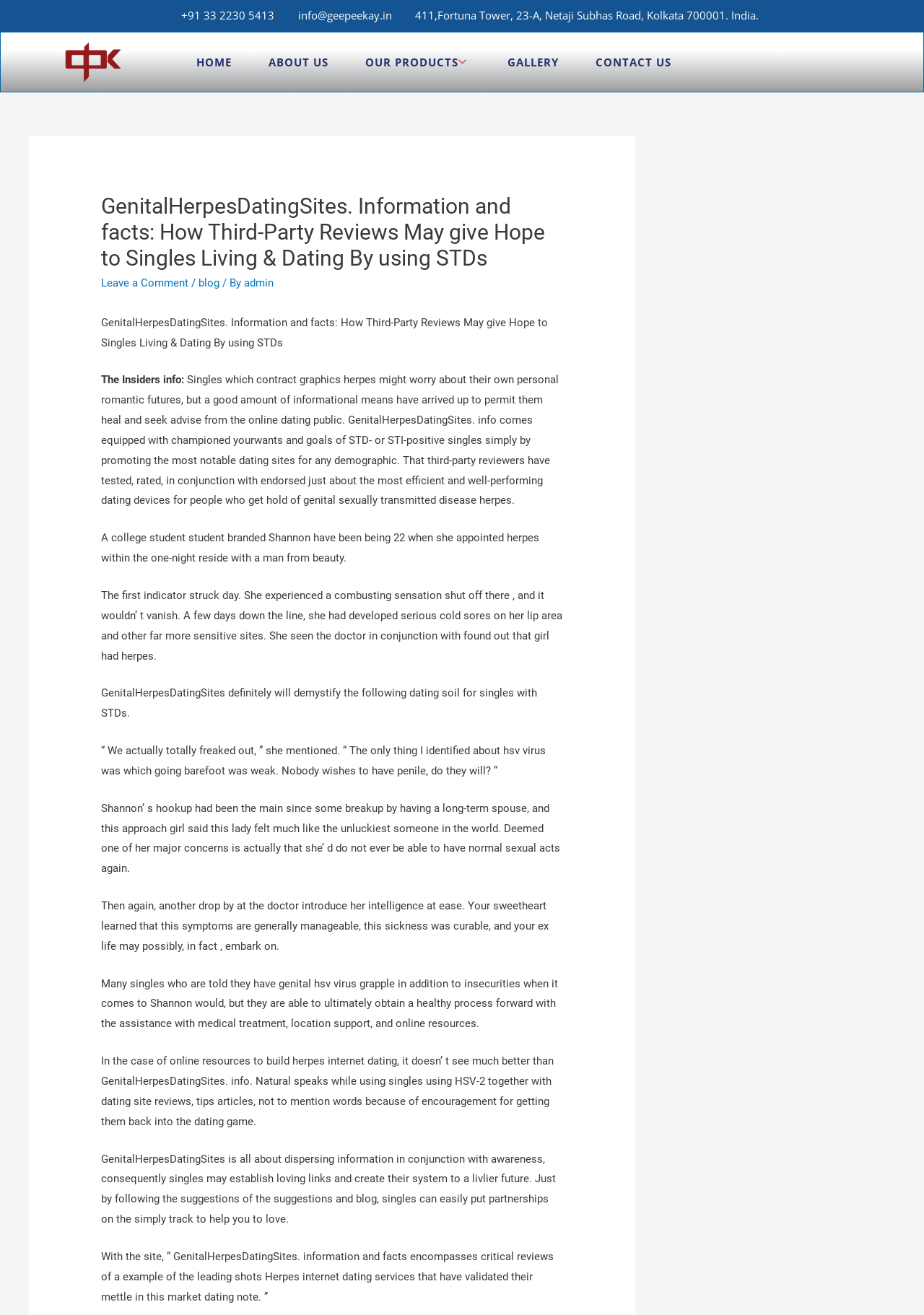Find the bounding box coordinates for the area you need to click to carry out the instruction: "click the phone number link". The coordinates should be four float numbers between 0 and 1, indicated as [left, top, right, bottom].

[0.179, 0.004, 0.297, 0.02]